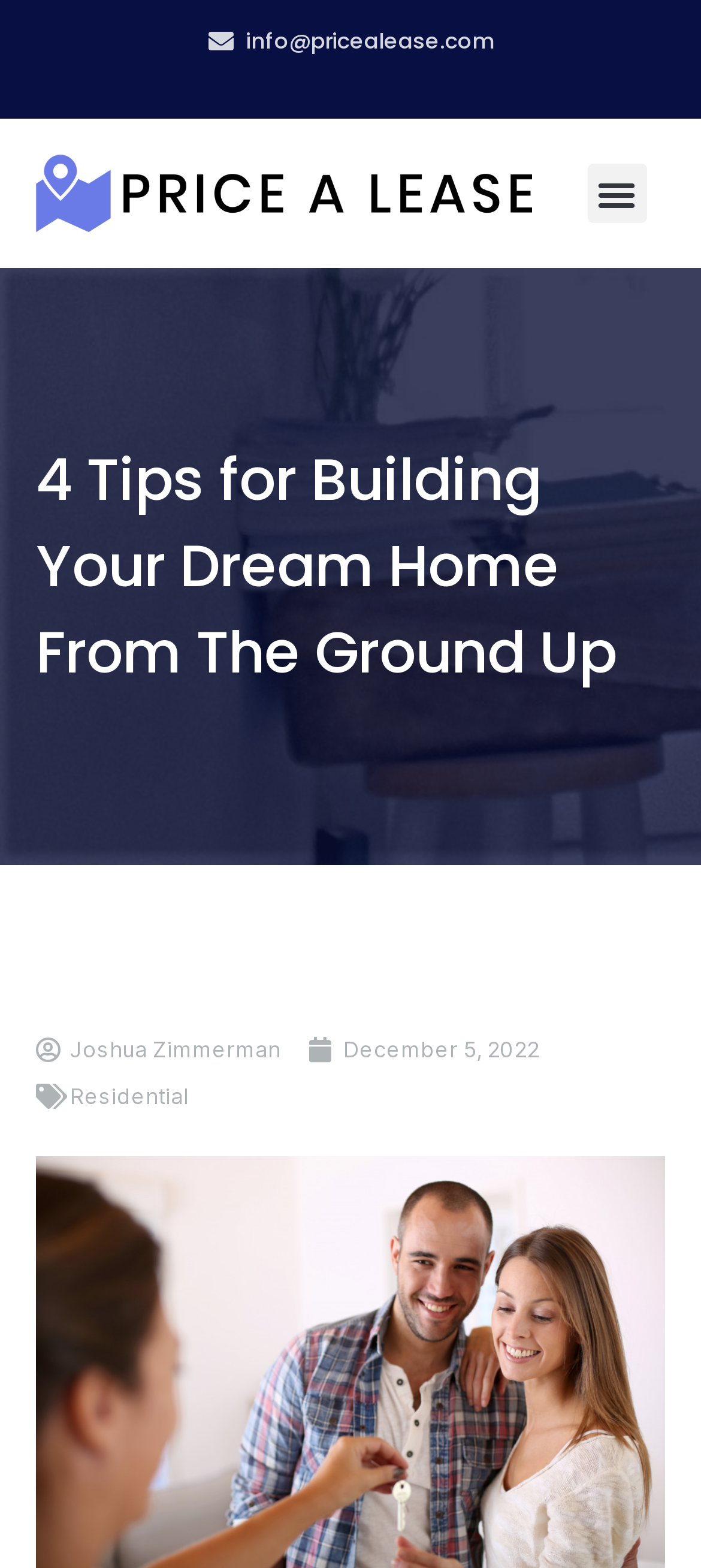Is there a menu toggle button on the webpage?
Refer to the image and give a detailed answer to the query.

By examining the webpage, I found a button element with the text 'Menu Toggle' which is likely to be a menu toggle button. The element's properties also indicate that it is not currently expanded.